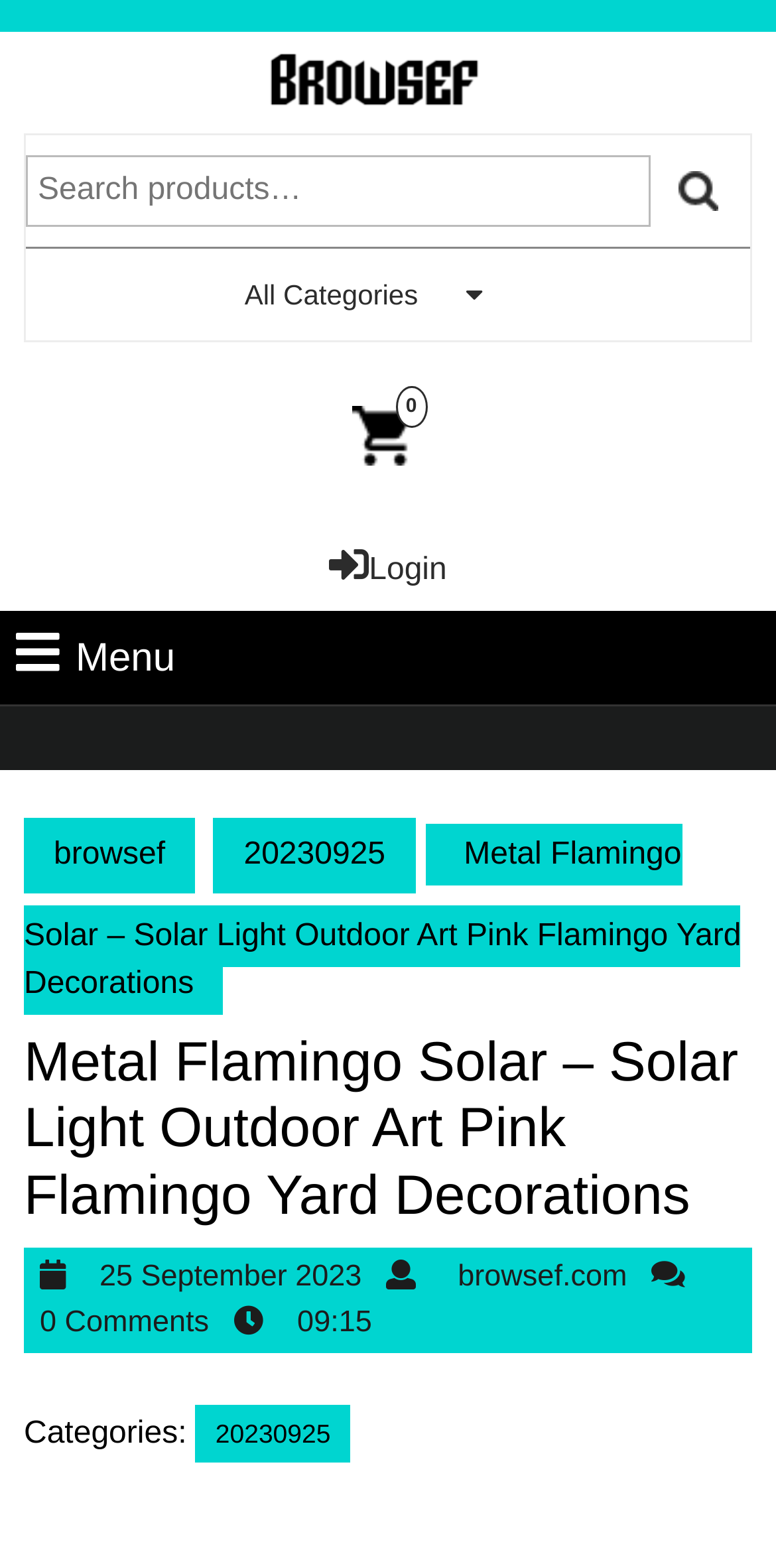Please identify the primary heading of the webpage and give its text content.

Metal Flamingo Solar – Solar Light Outdoor Art Pink Flamingo Yard Decorations